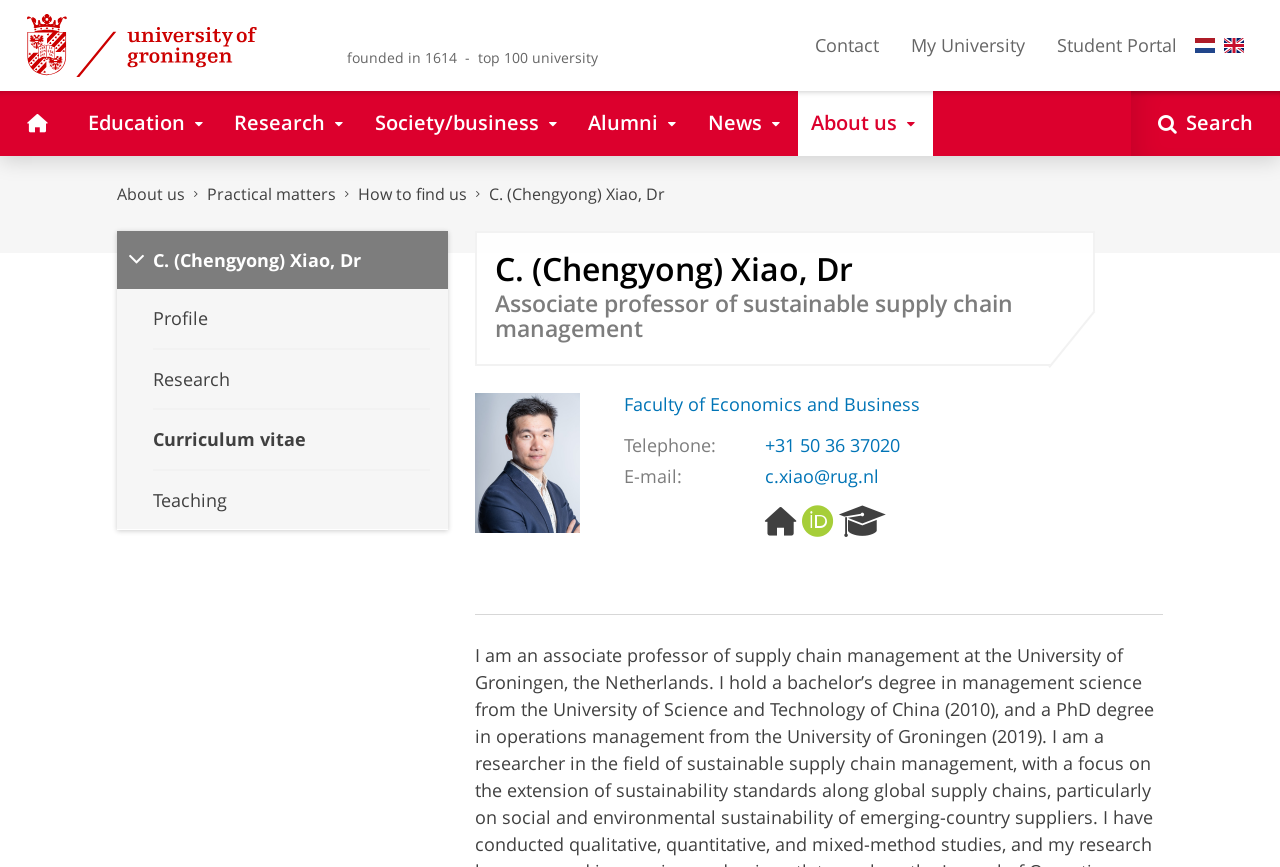Based on the image, please respond to the question with as much detail as possible:
How many navigation links are there at the top of the page?

I found the answer by counting the number of link elements at the top of the page, which are 'University of Groningen', 'Contact', 'My University', 'Student Portal', 'Home', 'Education', and 'Research'.